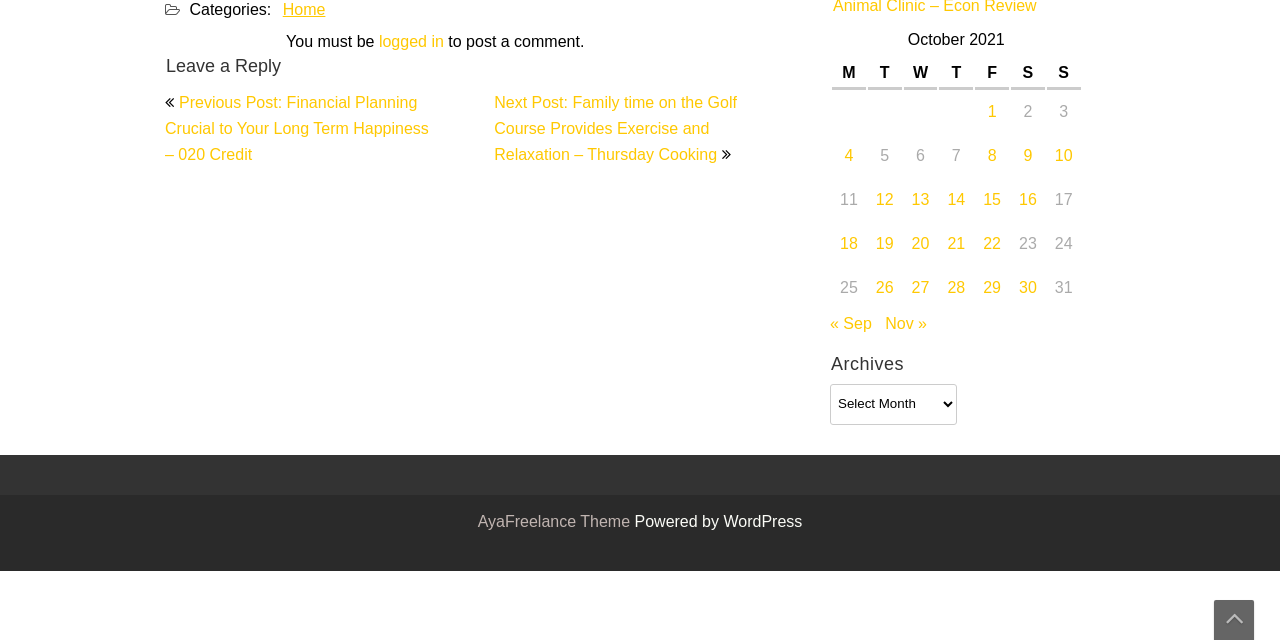Using the format (top-left x, top-left y, bottom-right x, bottom-right y), and given the element description, identify the bounding box coordinates within the screenshot: parent_node: Page Three News

[0.949, 0.938, 0.98, 1.0]